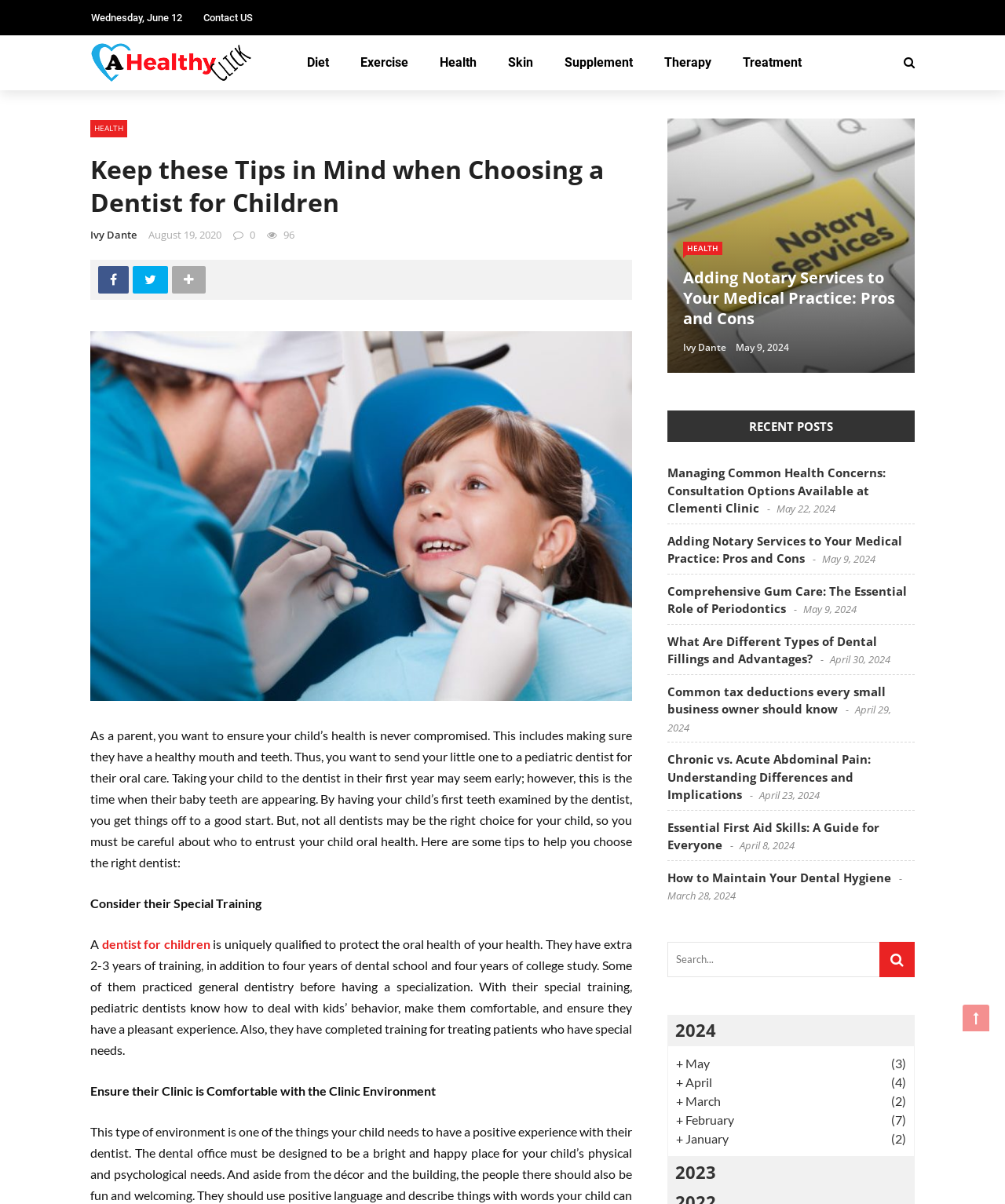Please locate the bounding box coordinates of the element that should be clicked to complete the given instruction: "Click the 'Contact US' link".

[0.202, 0.01, 0.252, 0.02]